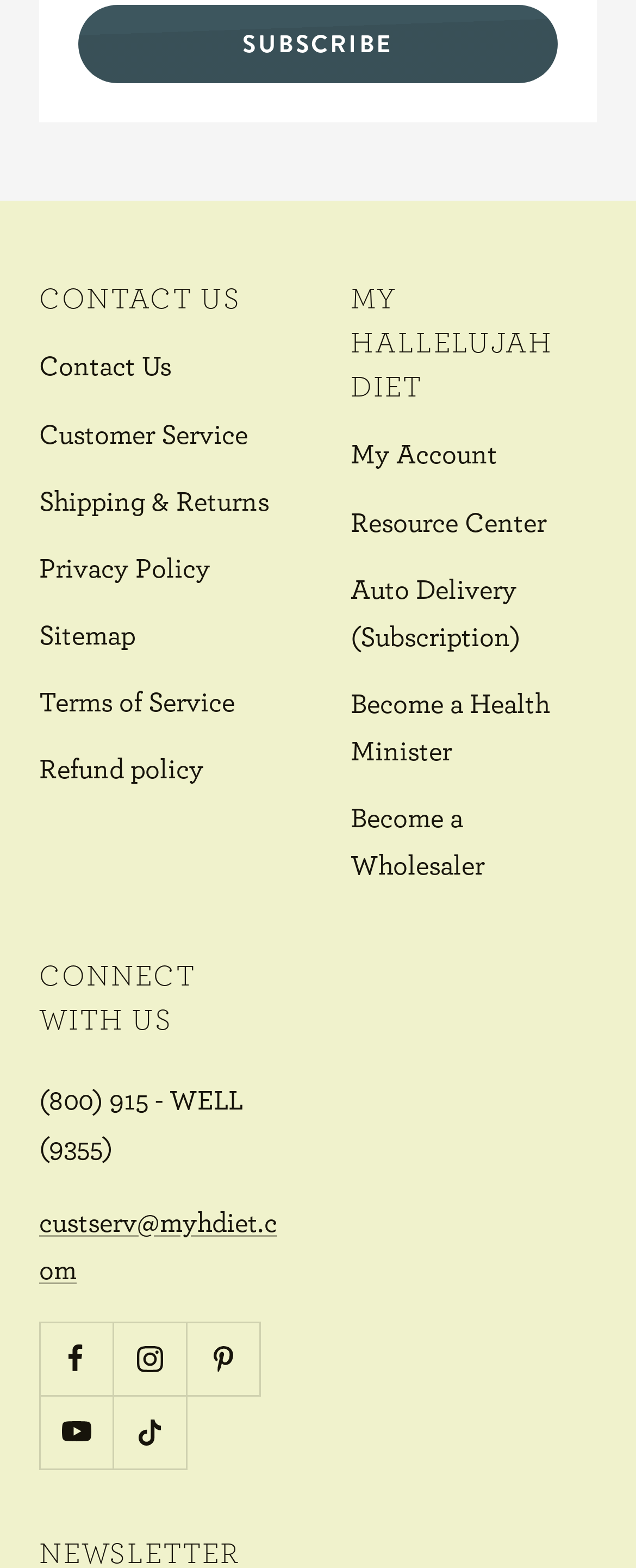What is the purpose of the 'SUBSCRIBE' button?
Can you provide an in-depth and detailed response to the question?

The 'SUBSCRIBE' button is located at the top of the webpage, indicating that it is a prominent feature. Its purpose is likely to allow users to subscribe to a service or newsletter, possibly related to the 'MY HALLELUJAH DIET' theme.